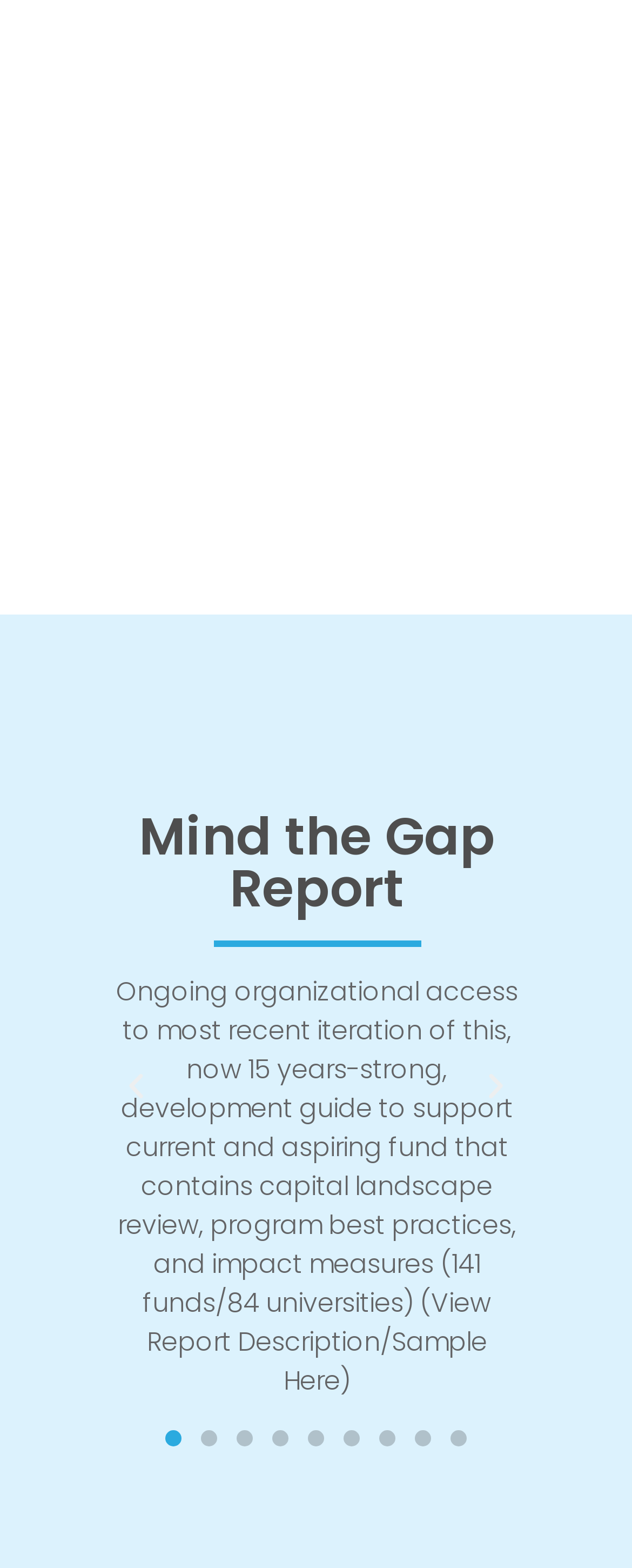Determine the bounding box coordinates of the clickable element to achieve the following action: 'View report description'. Provide the coordinates as four float values between 0 and 1, formatted as [left, top, right, bottom].

[0.182, 0.621, 0.818, 0.893]